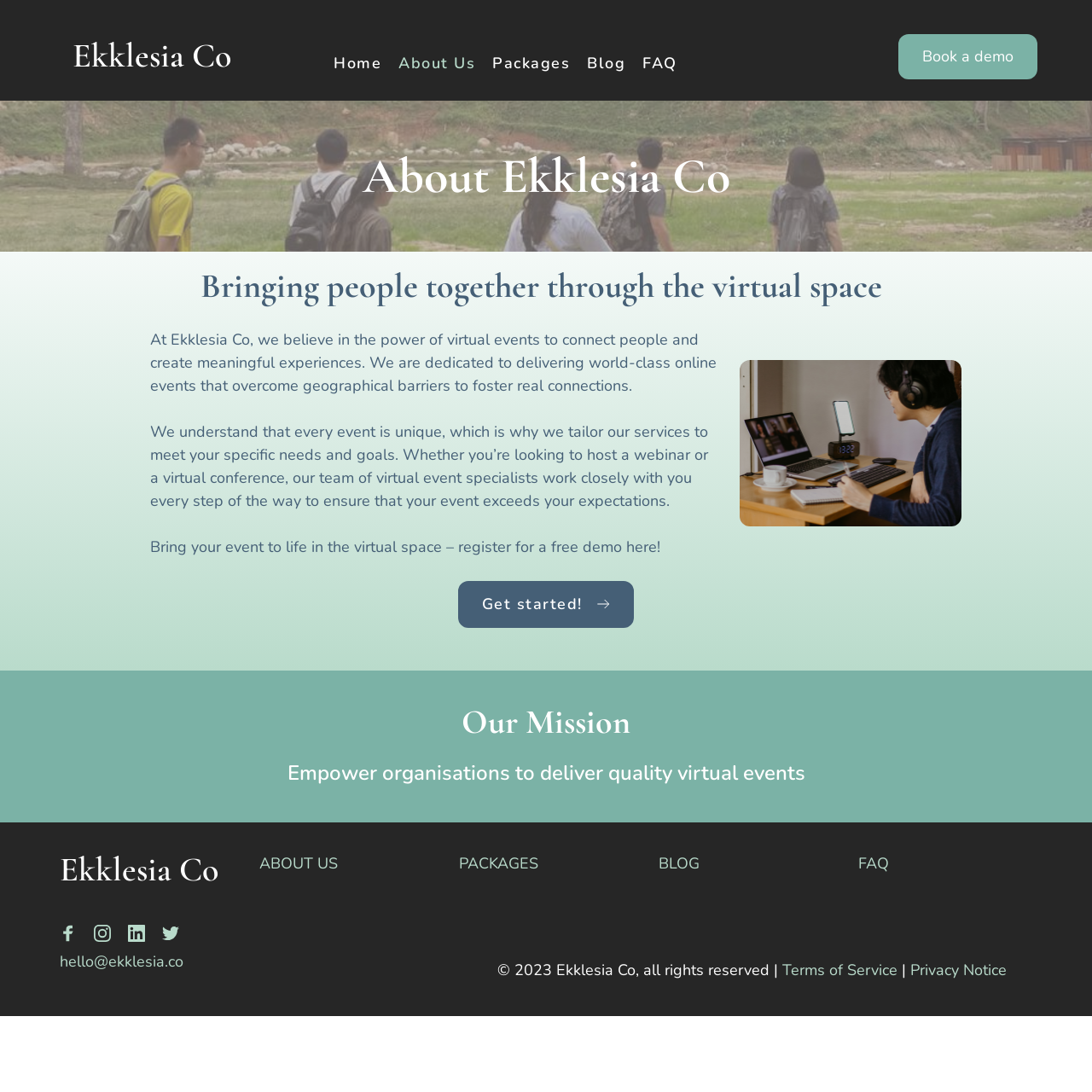Determine the coordinates of the bounding box for the clickable area needed to execute this instruction: "Check the 'Disclaimer and privacy statement'".

None